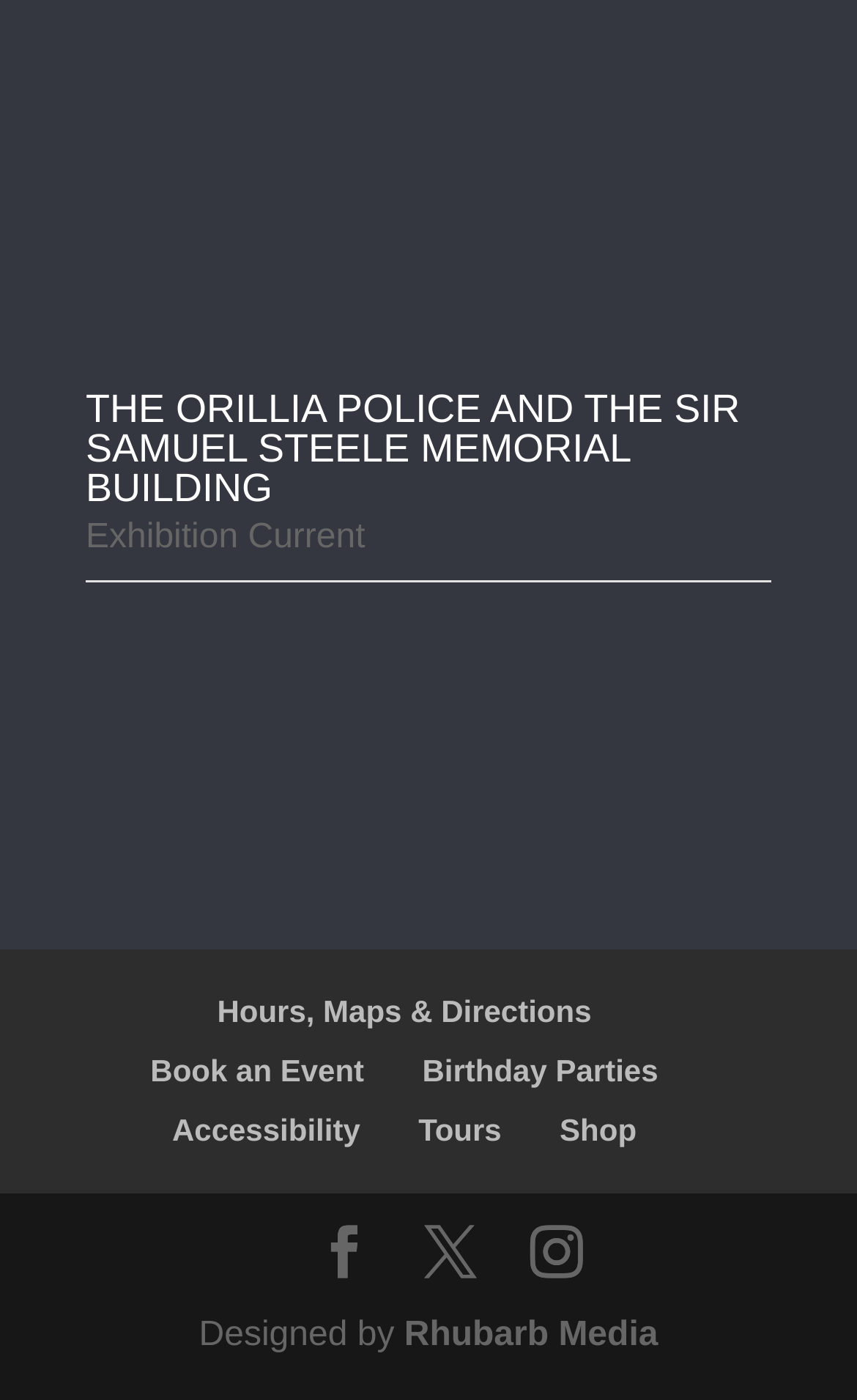Provide the bounding box coordinates, formatted as (top-left x, top-left y, bottom-right x, bottom-right y), with all values being floating point numbers between 0 and 1. Identify the bounding box of the UI element that matches the description: Hours, Maps & Directions

[0.253, 0.709, 0.69, 0.734]